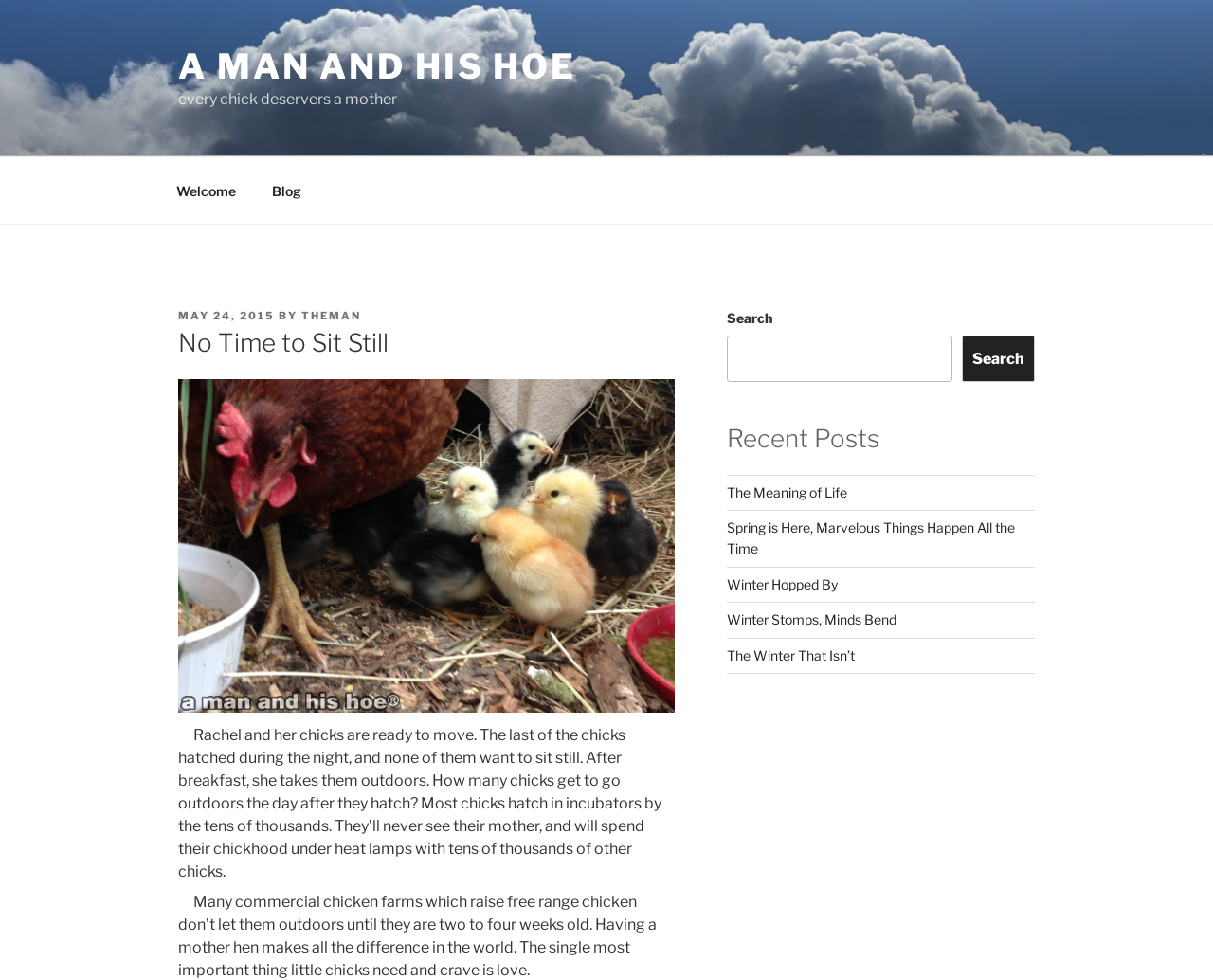What is the name of the blog?
Please answer the question with as much detail as possible using the screenshot.

I found the answer by looking at the link element with the text 'A MAN AND HIS HOE' which is located at the top of the webpage, indicating it is the title of the blog.